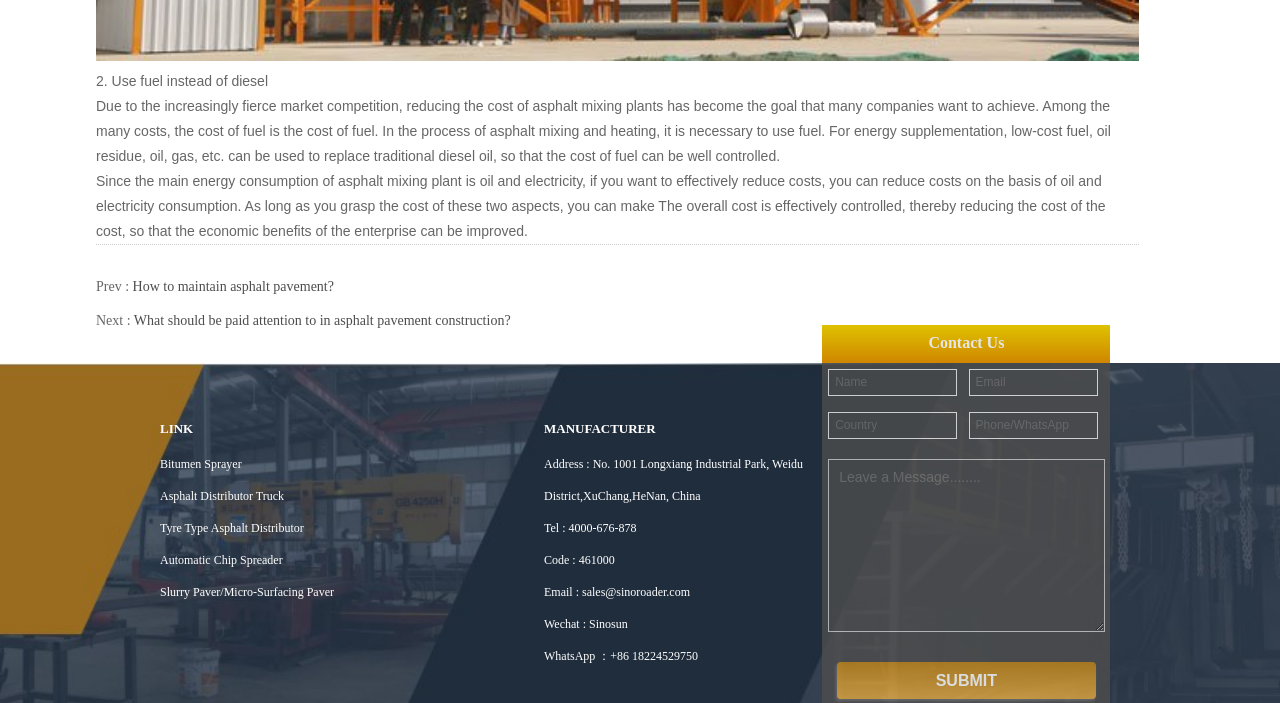Answer the question using only a single word or phrase: 
What is the main energy consumption of asphalt mixing plant?

Oil and electricity